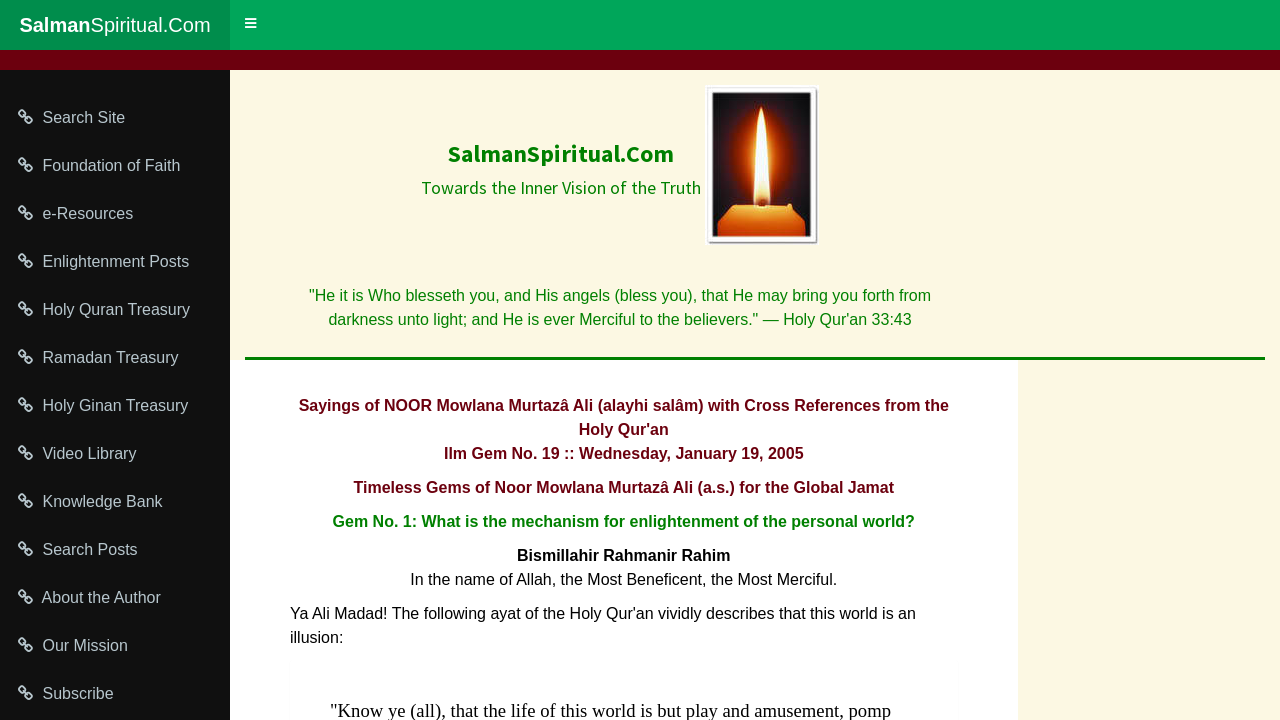Please find and report the bounding box coordinates of the element to click in order to perform the following action: "Click on the 'SalmanSpiritual.Com' link". The coordinates should be expressed as four float numbers between 0 and 1, in the format [left, top, right, bottom].

[0.0, 0.0, 0.18, 0.069]